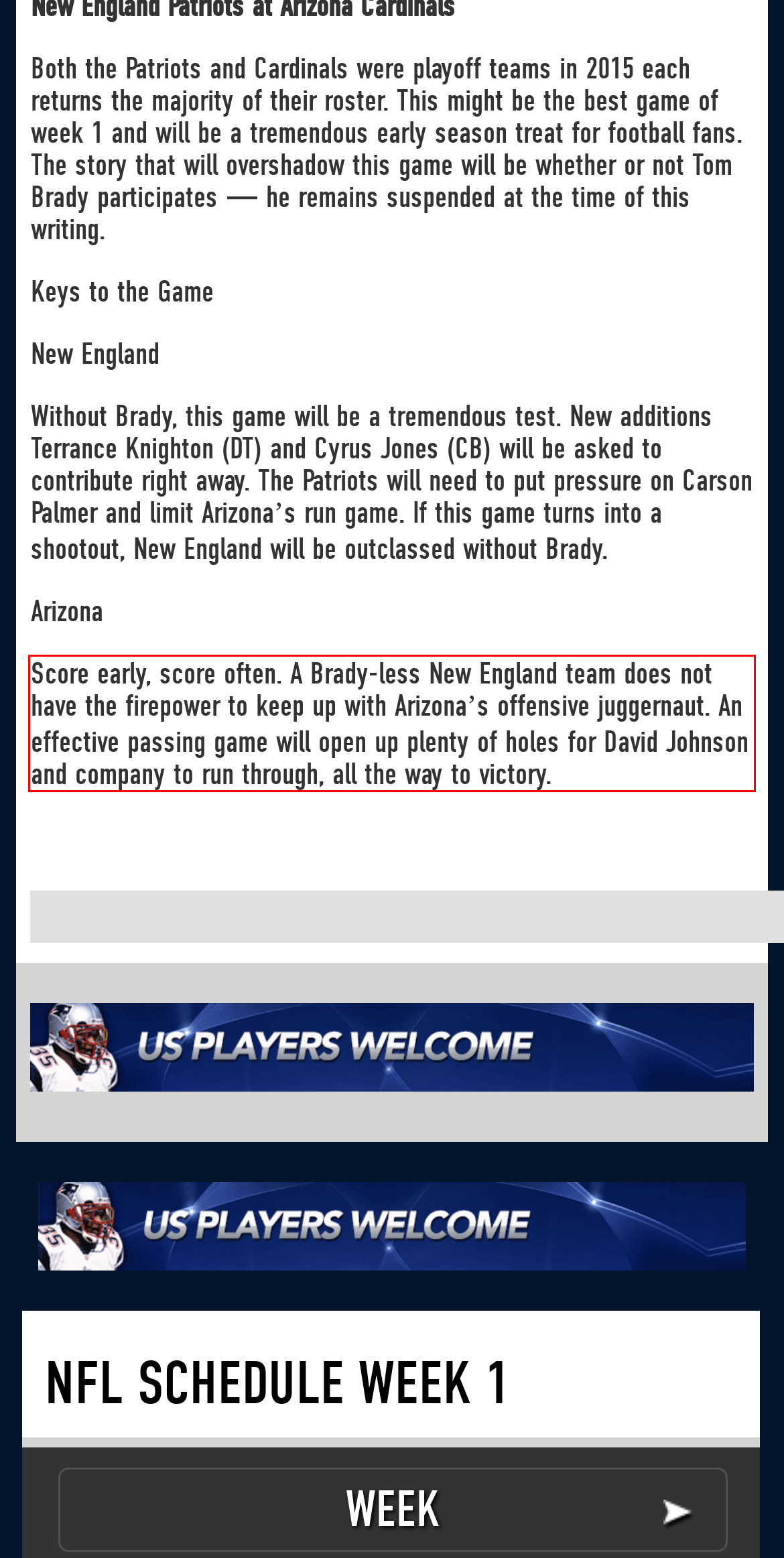Within the screenshot of the webpage, there is a red rectangle. Please recognize and generate the text content inside this red bounding box.

Score early, score often. A Brady-less New England team does not have the firepower to keep up with Arizona’s offensive juggernaut. An effective passing game will open up plenty of holes for David Johnson and company to run through, all the way to victory.